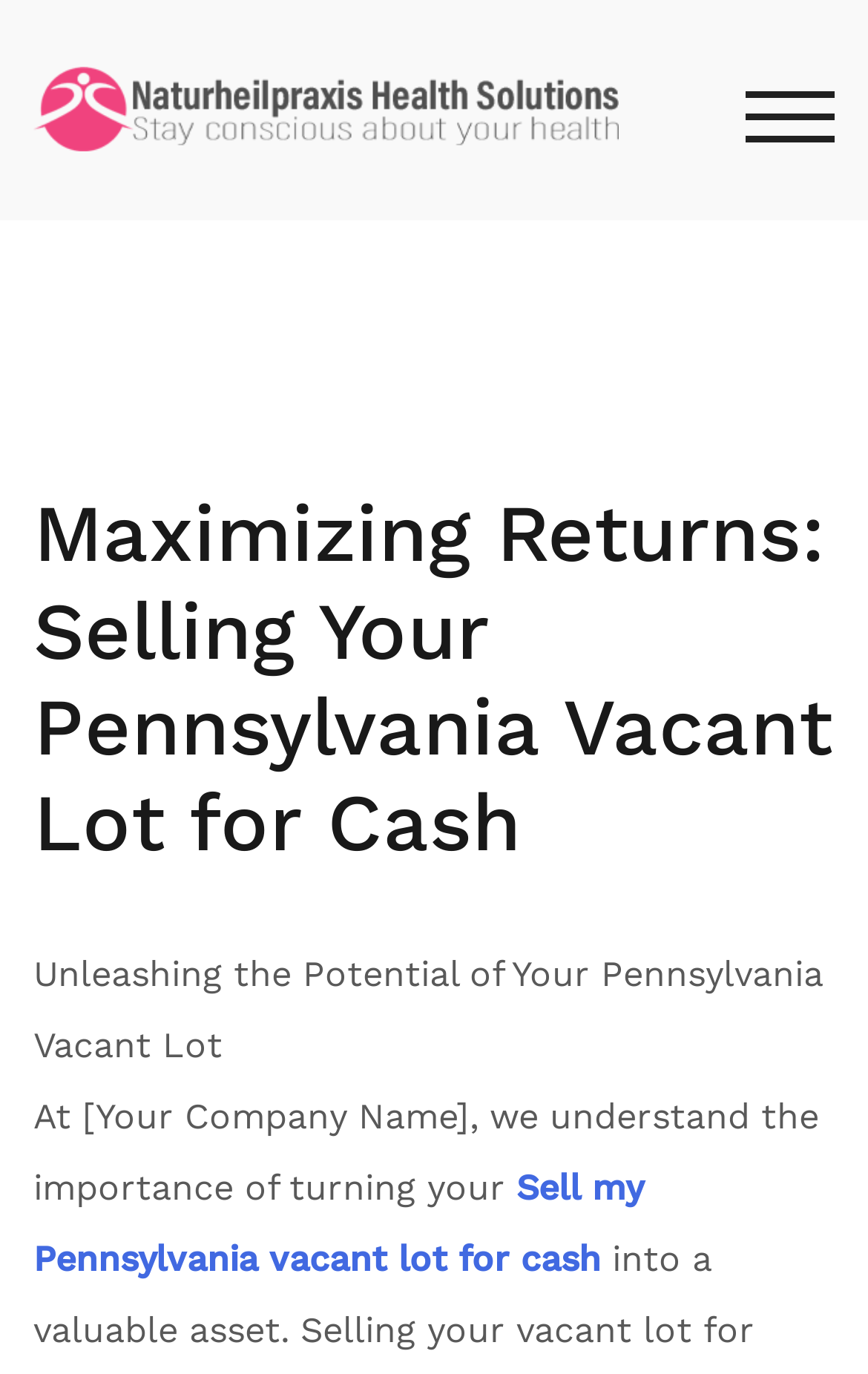Ascertain the bounding box coordinates for the UI element detailed here: "alt="Naturheilpraxis Health Solutions"". The coordinates should be provided as [left, top, right, bottom] with each value being a float between 0 and 1.

[0.038, 0.049, 0.712, 0.111]